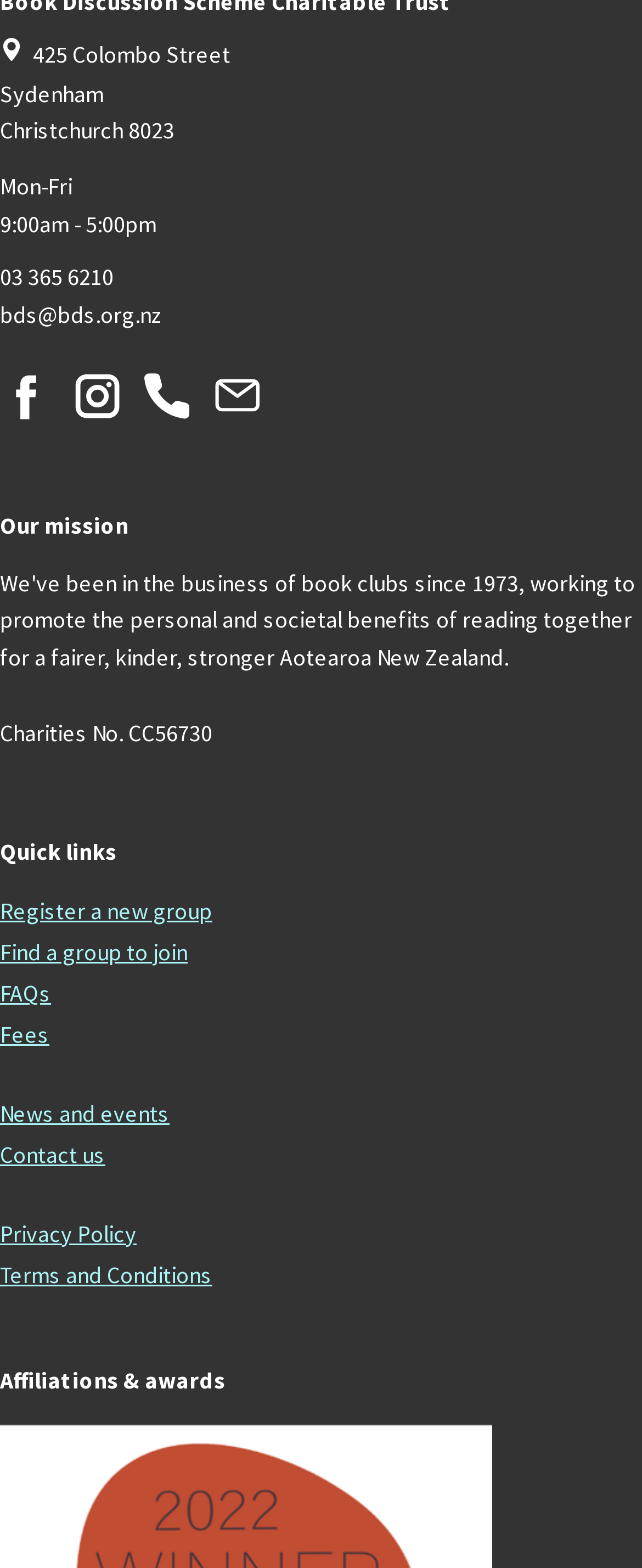Using the element description: "Find a group to join", determine the bounding box coordinates for the specified UI element. The coordinates should be four float numbers between 0 and 1, [left, top, right, bottom].

[0.0, 0.598, 0.292, 0.617]